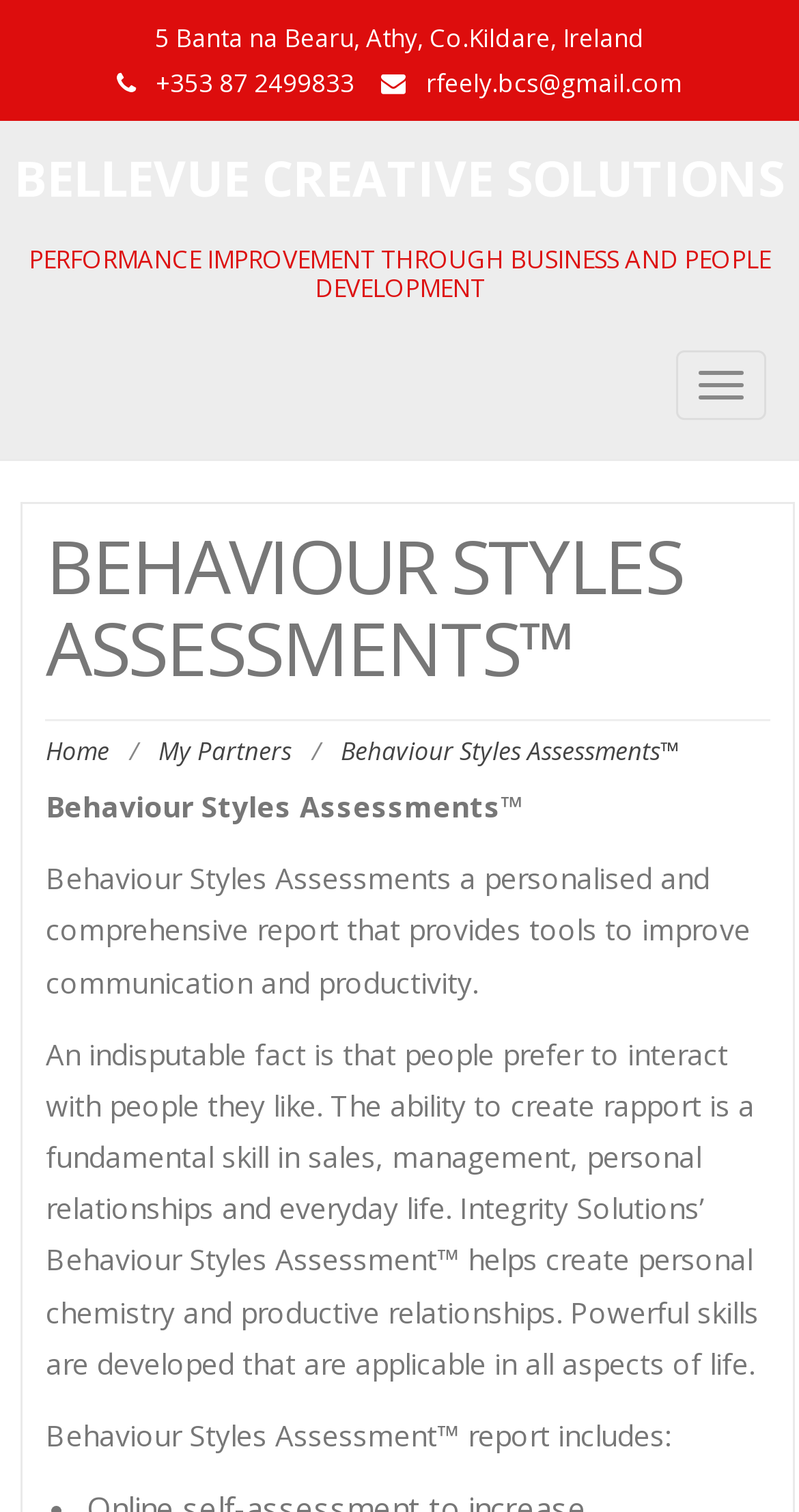Provide an in-depth caption for the webpage.

The webpage is about Behaviour Styles Assessments™, a service provided by Bellevue Creative Solutions. At the top, there is a section with the company's contact information, including an address in Ireland, a phone number, and an email address. 

Below the contact information, there is a table with a link to "BELLEVUE CREATIVE SOLUTIONS" and a heading that describes the company's focus on performance improvement through business and people development. 

On the right side of the page, there is a navigation menu with a toggle button. The menu includes links to "Home" and "My Partners", separated by a slash. 

The main content of the page is about Behaviour Styles Assessments™, with a heading and a brief description of the service. The description explains that the assessment provides a personalized and comprehensive report to improve communication and productivity. 

There are two paragraphs of text that elaborate on the importance of creating rapport and building productive relationships, and how the Behaviour Styles Assessment™ can help develop these skills. 

Finally, there is a section that lists what is included in the Behaviour Styles Assessment™ report.